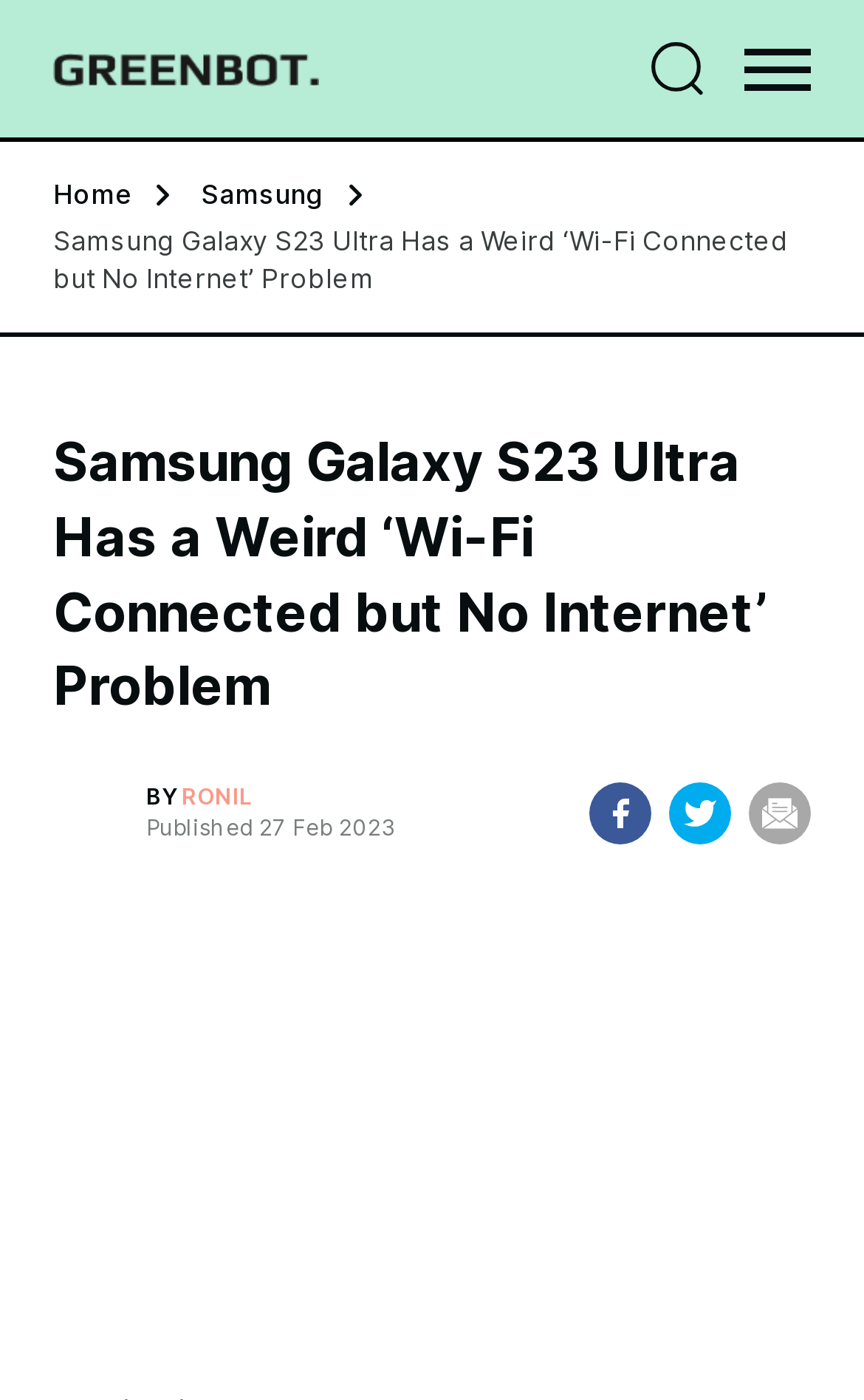Based on the provided description, "Samsung", find the bounding box of the corresponding UI element in the screenshot.

[0.233, 0.127, 0.374, 0.15]